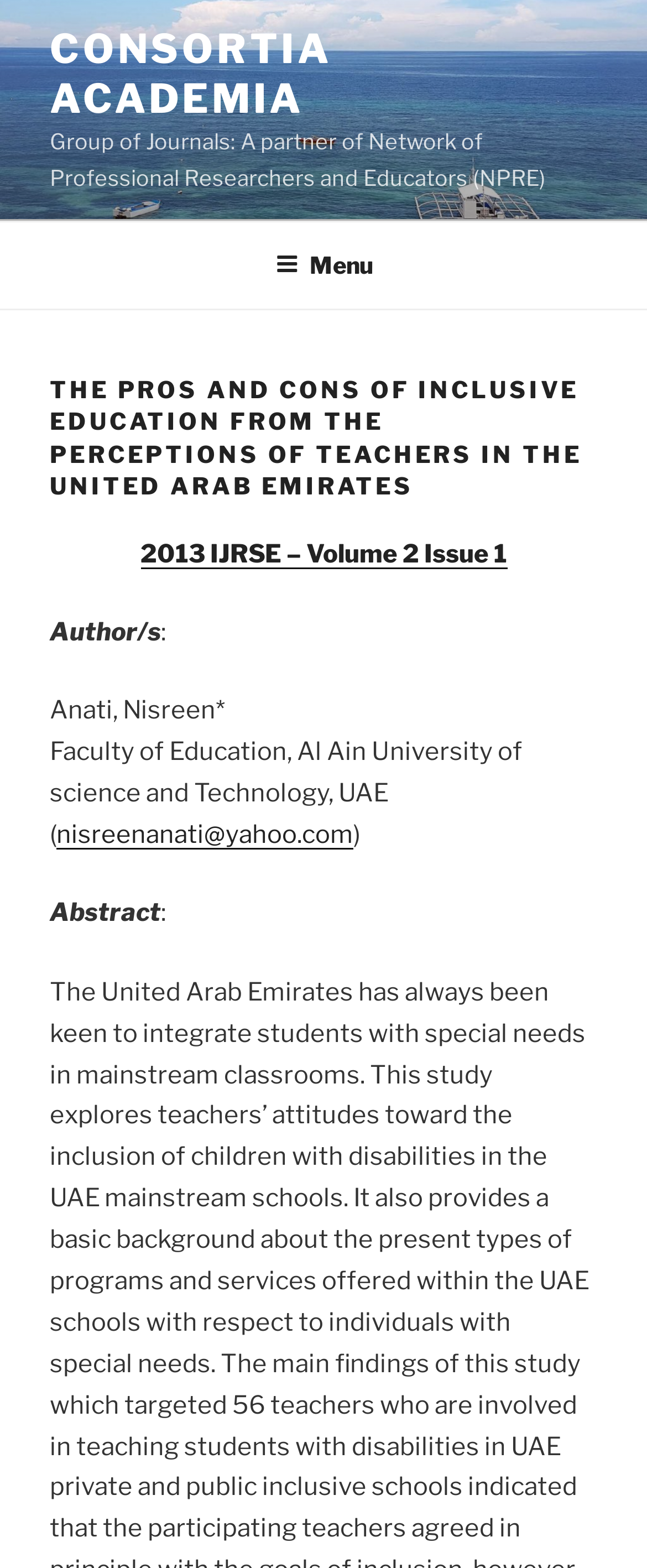Please extract the webpage's main title and generate its text content.

THE PROS AND CONS OF INCLUSIVE EDUCATION FROM THE PERCEPTIONS OF TEACHERS IN THE UNITED ARAB EMIRATES